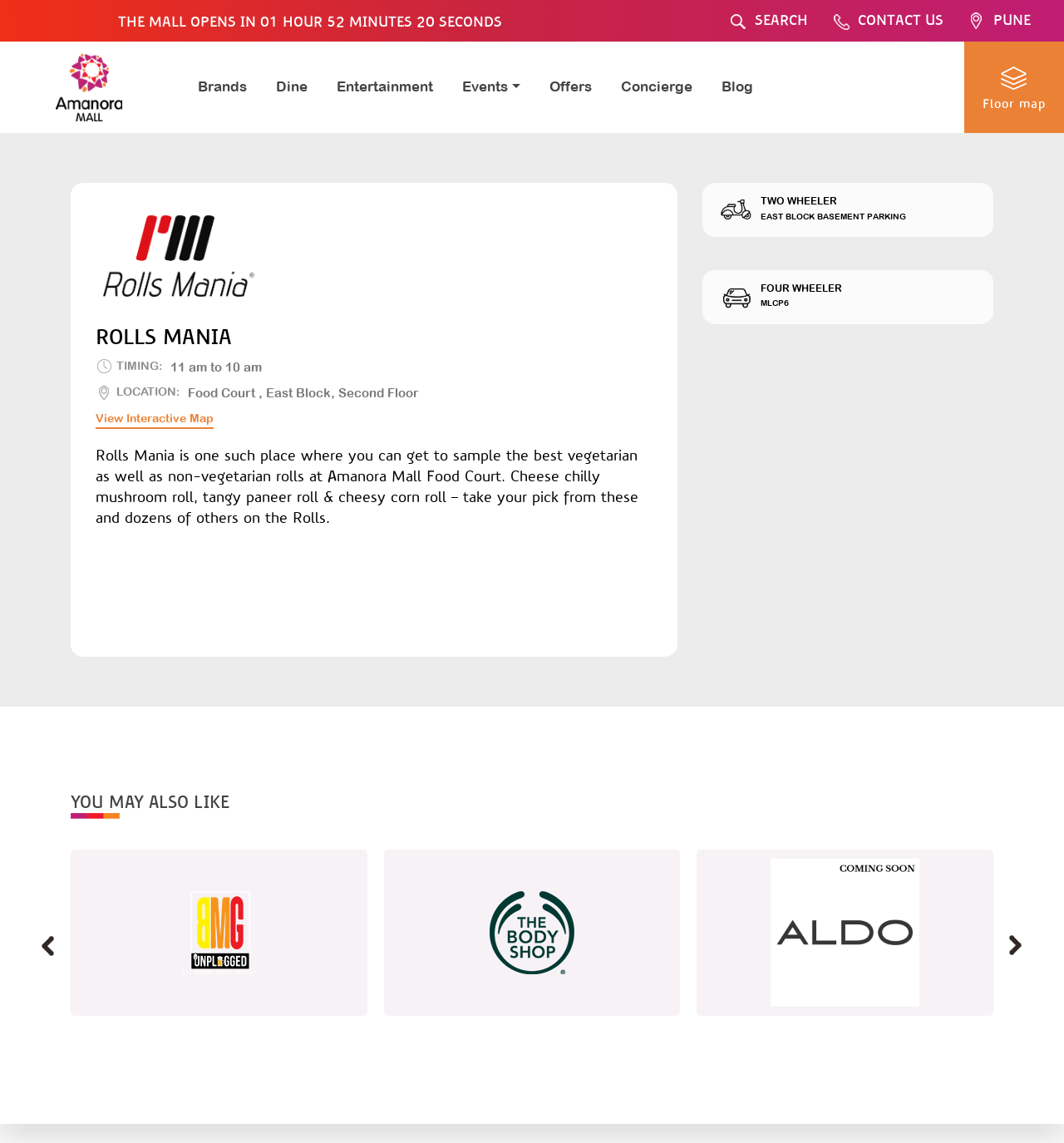Determine the bounding box coordinates of the element that should be clicked to execute the following command: "Search for something".

[0.709, 0.01, 0.759, 0.026]